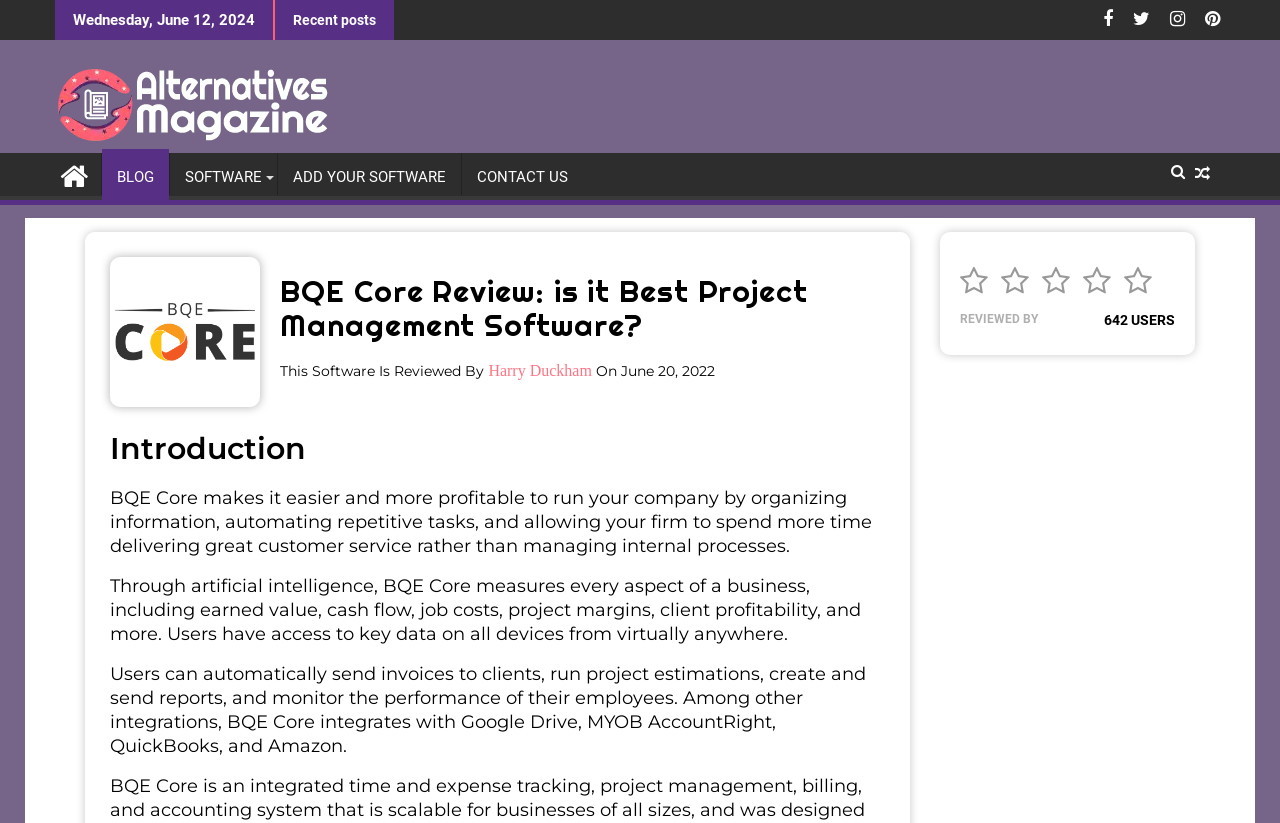How many social media links are there?
Based on the image, give a one-word or short phrase answer.

4